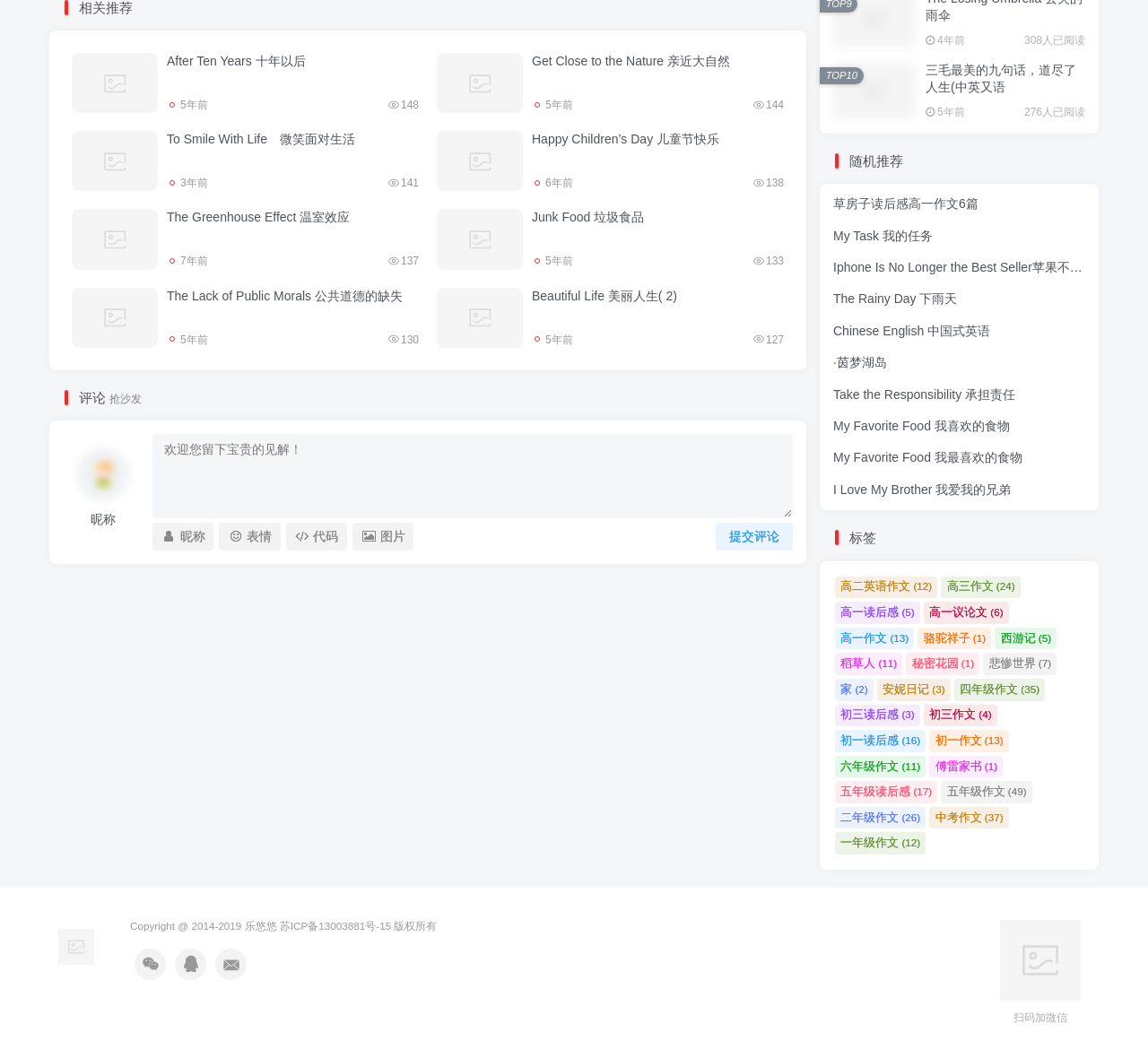What is the purpose of the textbox below the comment button?
Give a comprehensive and detailed explanation for the question.

The purpose of the textbox can be inferred from its placeholder text '欢迎您留下宝贵的见解！', which suggests that users can leave a comment or share their thoughts.